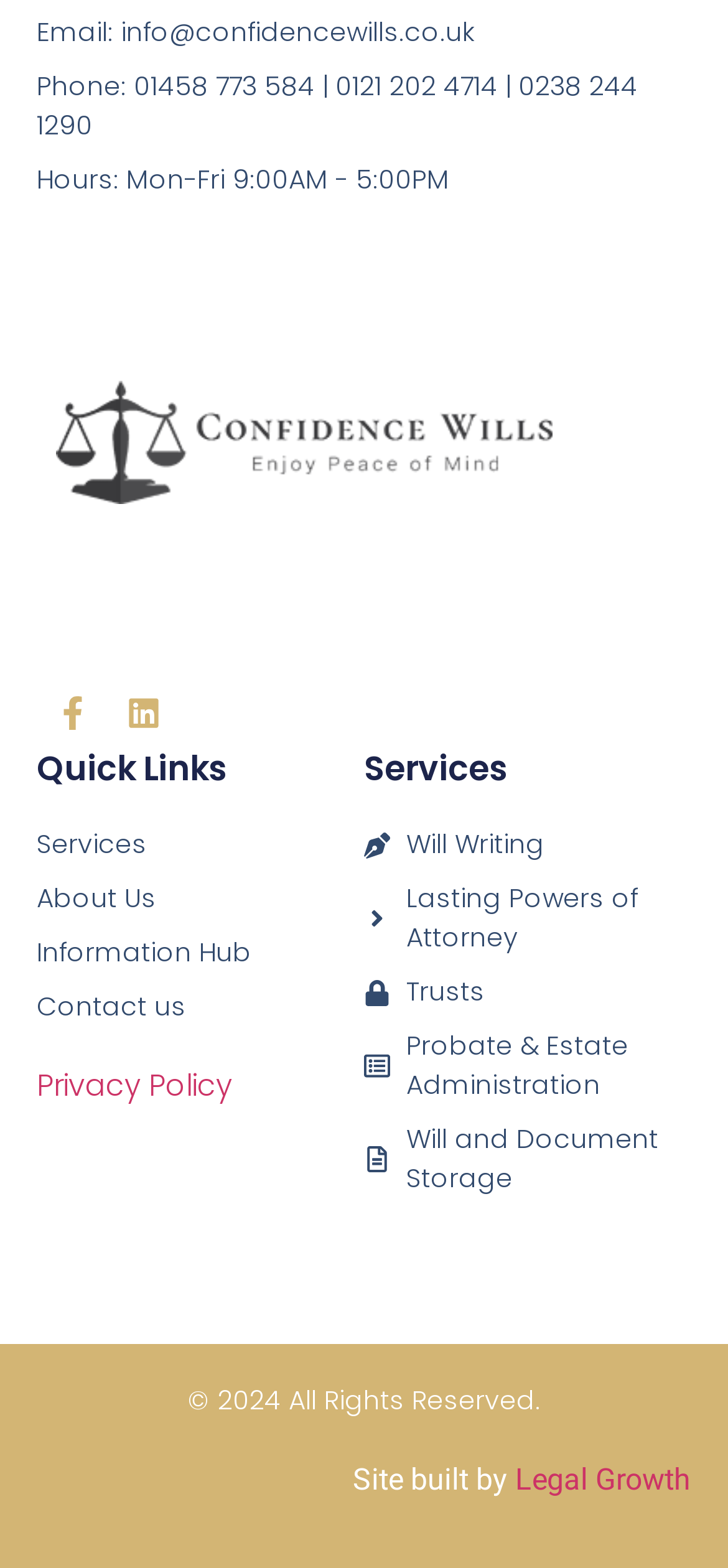Use a single word or phrase to respond to the question:
What is the phone number?

01458 773 584